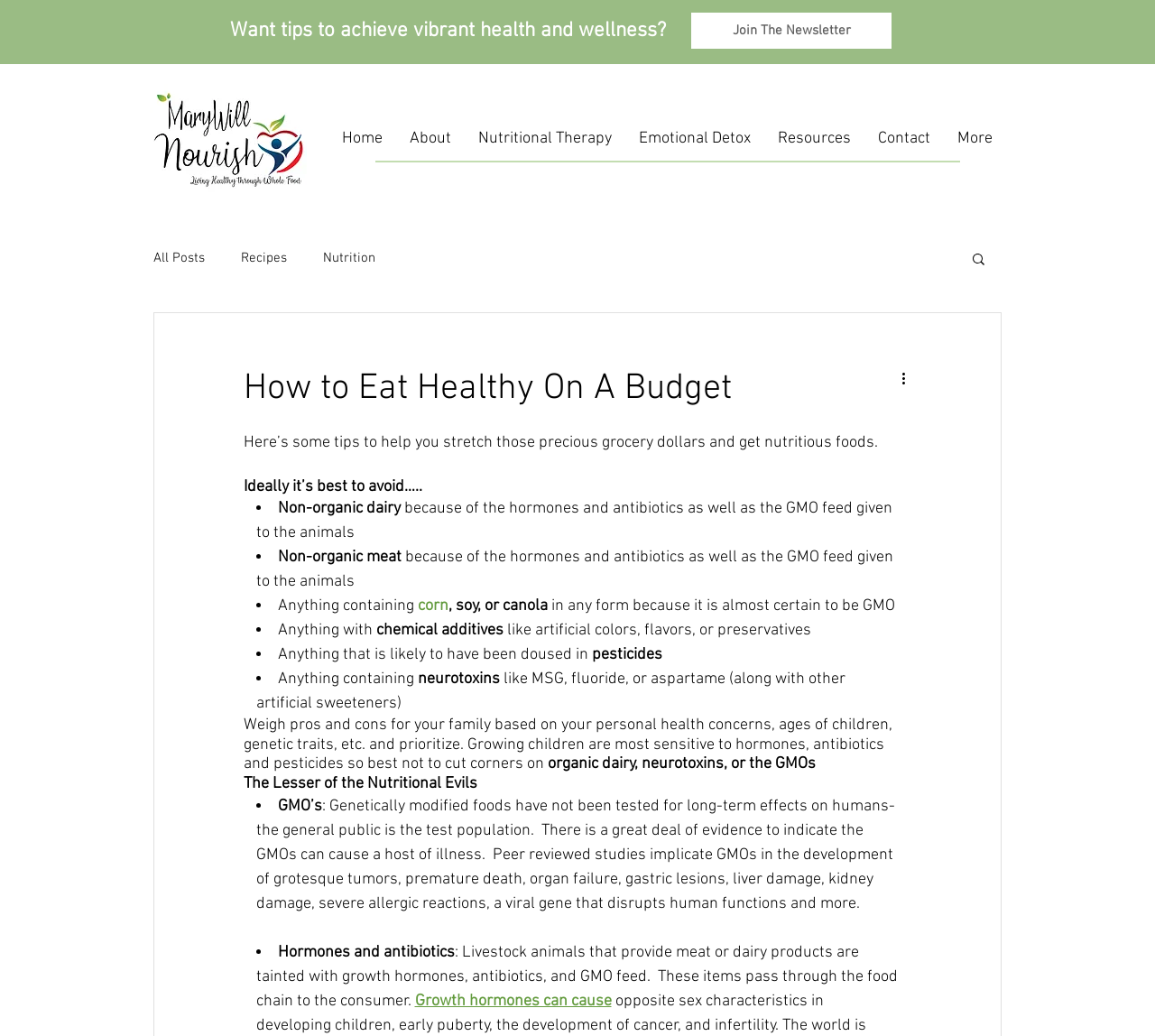Kindly determine the bounding box coordinates of the area that needs to be clicked to fulfill this instruction: "Search for something".

[0.84, 0.242, 0.855, 0.26]